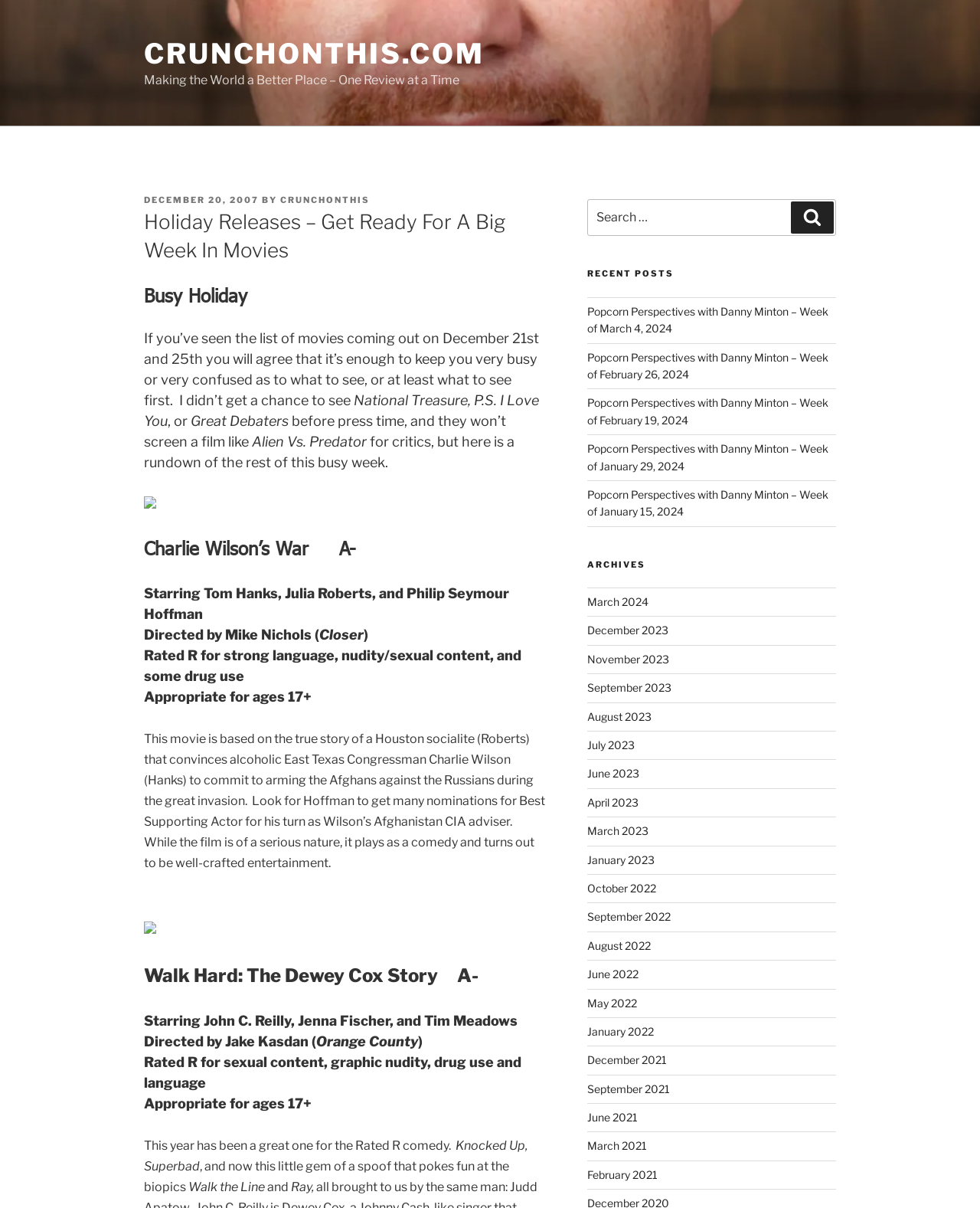Identify the bounding box coordinates of the clickable region required to complete the instruction: "Search for a movie". The coordinates should be given as four float numbers within the range of 0 and 1, i.e., [left, top, right, bottom].

[0.599, 0.165, 0.853, 0.196]